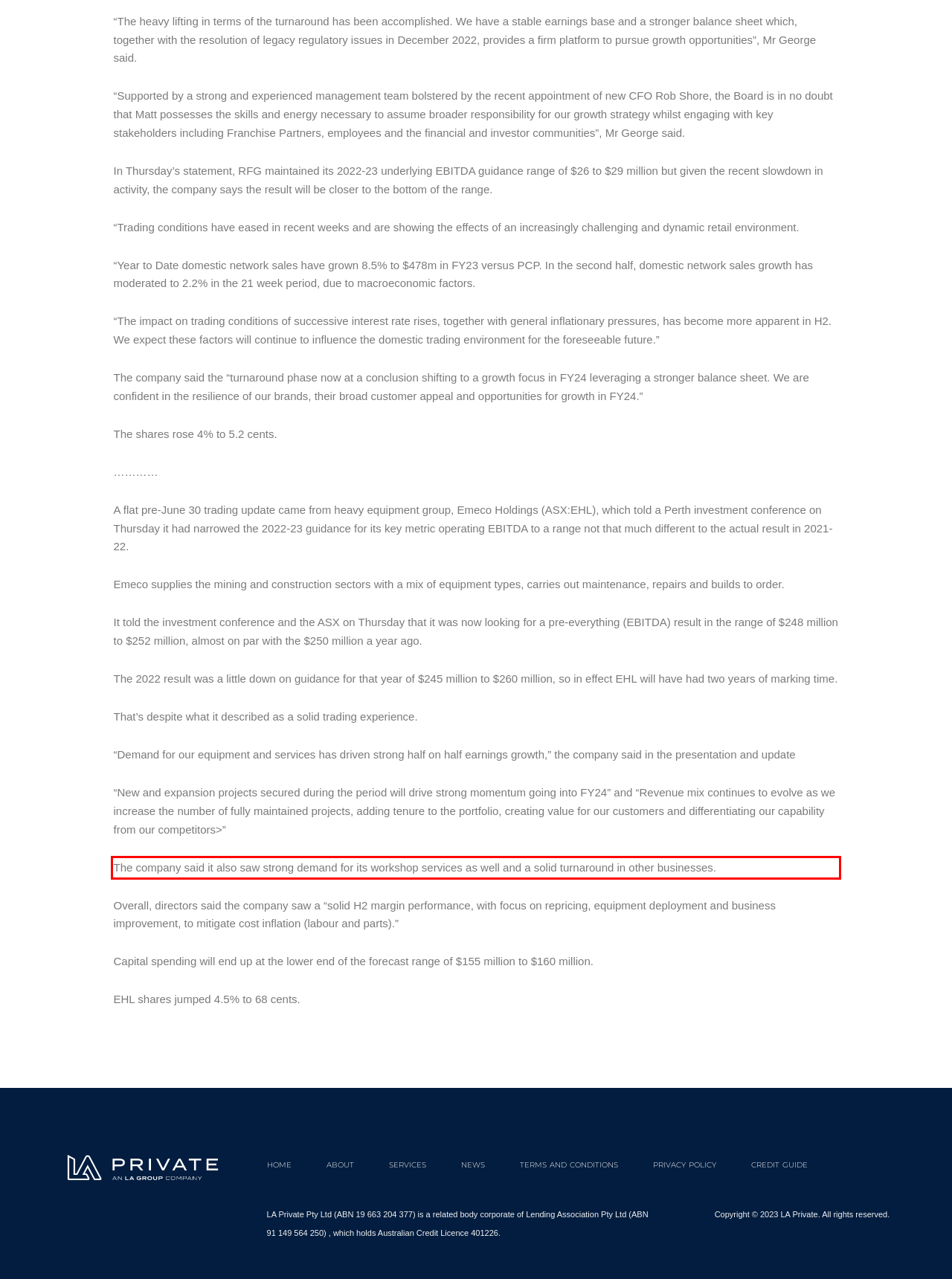With the provided screenshot of a webpage, locate the red bounding box and perform OCR to extract the text content inside it.

The company said it also saw strong demand for its workshop services as well and a solid turnaround in other businesses.